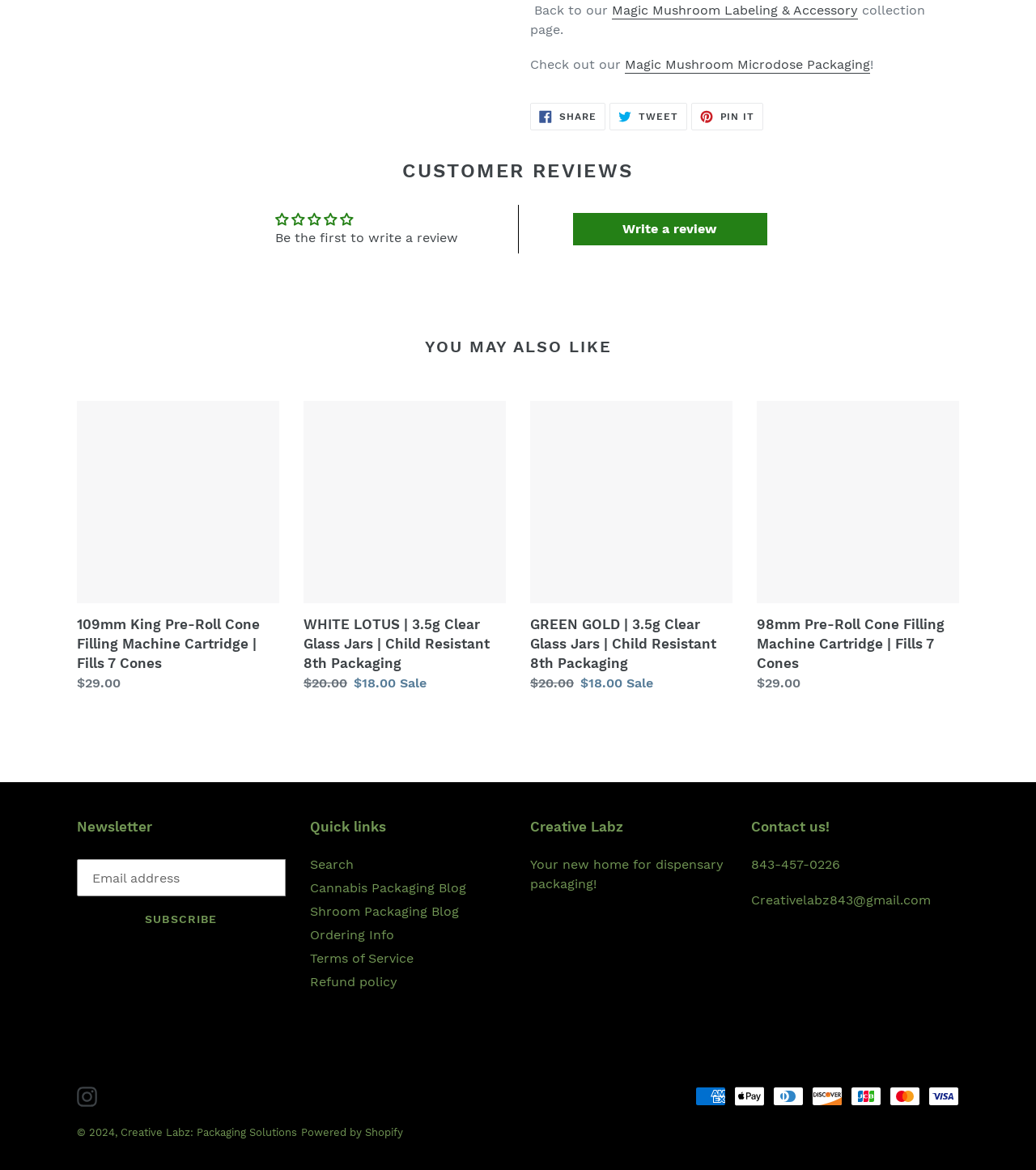Indicate the bounding box coordinates of the clickable region to achieve the following instruction: "Write a review."

[0.553, 0.182, 0.74, 0.21]